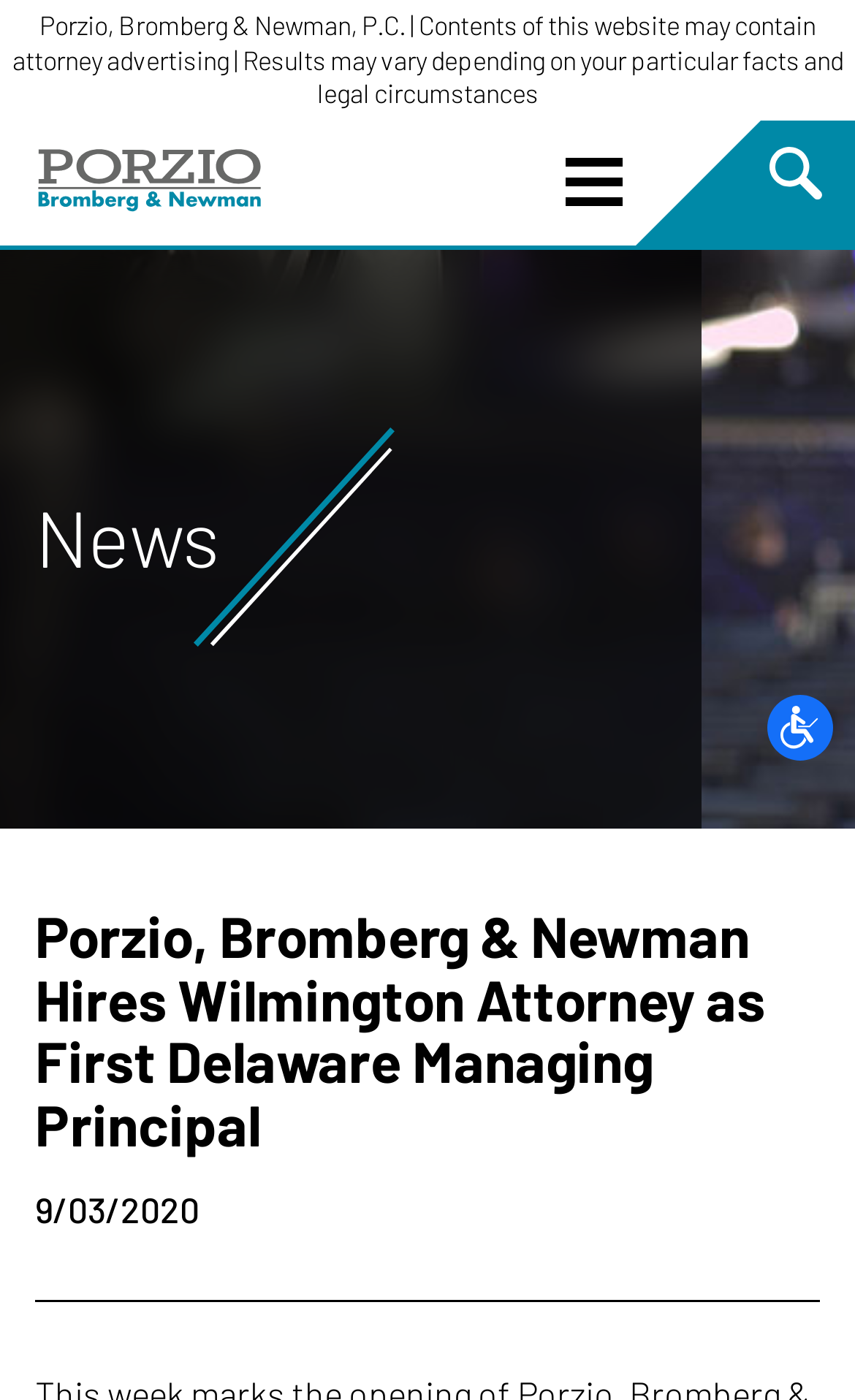What is the logo of the law firm?
Look at the screenshot and respond with one word or a short phrase.

Porzio Logo